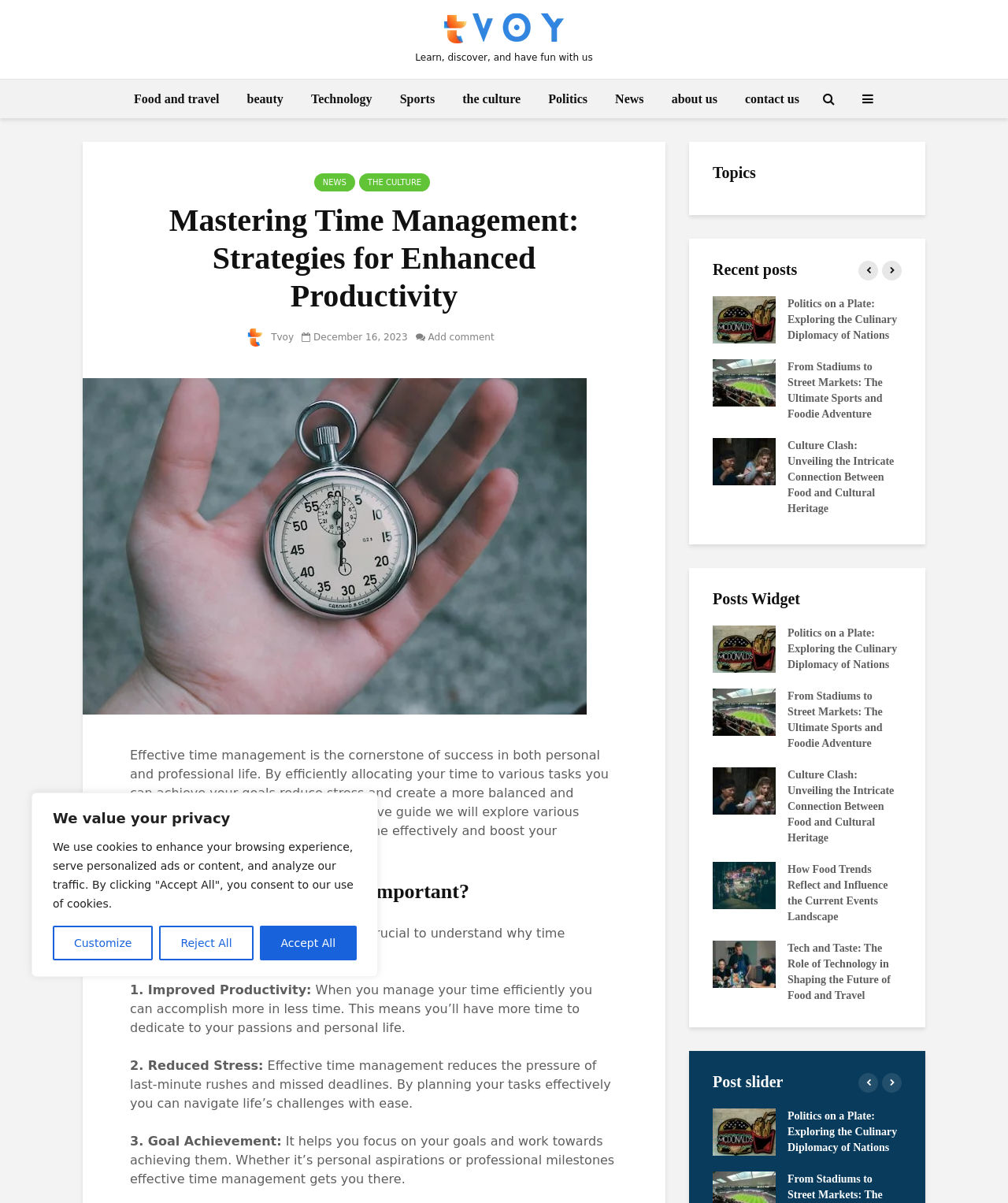Could you locate the bounding box coordinates for the section that should be clicked to accomplish this task: "Click on the 'TVOY' link".

[0.437, 0.017, 0.562, 0.028]